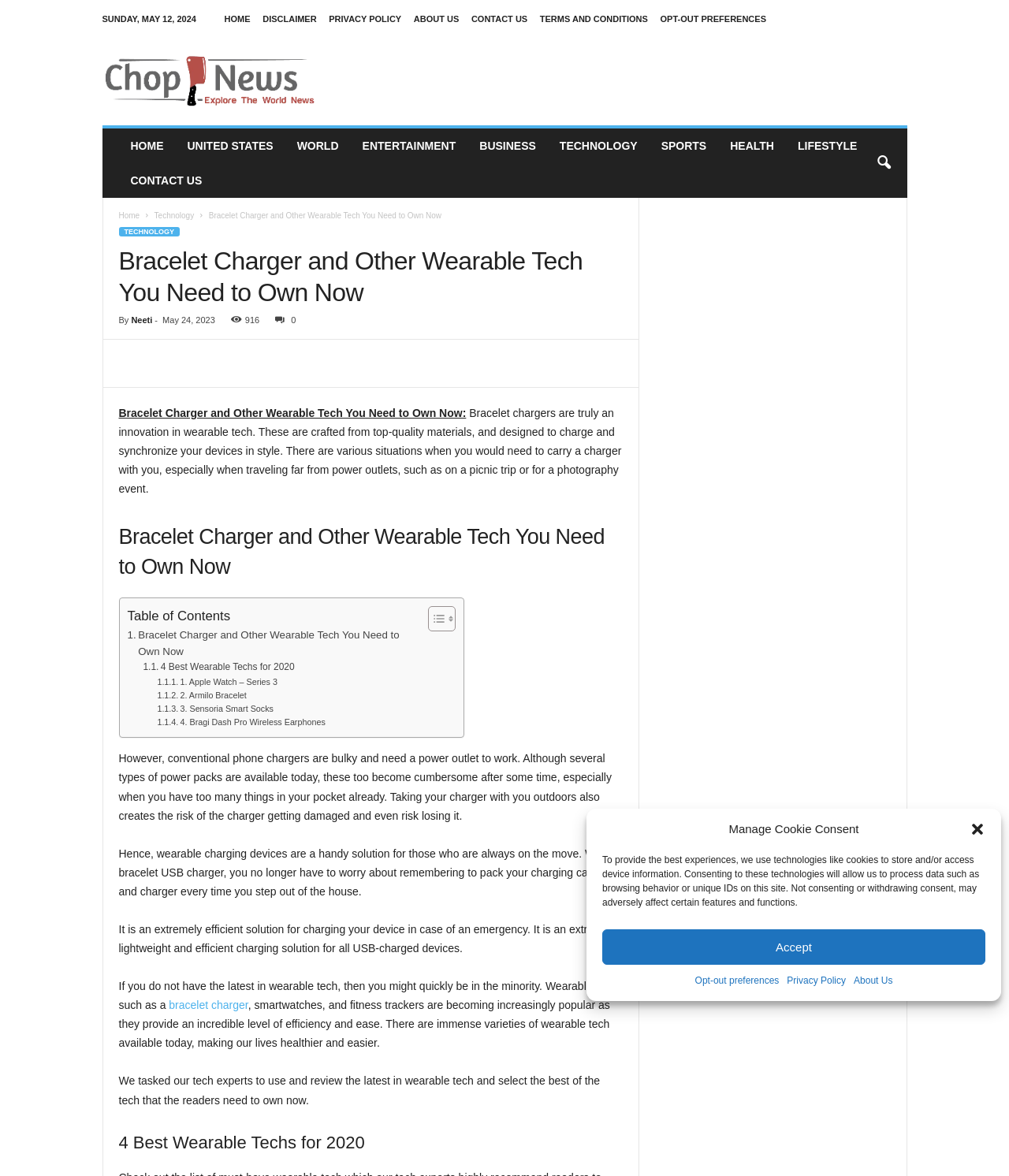Detail the various sections and features of the webpage.

This webpage is about wearable technology, specifically bracelet chargers and other innovative devices. At the top, there is a dialog box for managing cookie consent, which includes a button to close the dialog, a description of the technologies used, and buttons to accept or opt-out of these technologies. Below this, there is a header section with links to various pages, including Home, Disclaimer, Privacy Policy, About Us, and Contact Us.

On the left side, there is a navigation menu with links to different categories, such as United States, World, Entertainment, Business, Technology, Sports, Health, and Lifestyle. There is also a search icon button and a link to the Contact Us page.

The main content of the webpage is an article about wearable technology, specifically bracelet chargers. The article has a heading and a subheading, followed by a brief introduction to the topic. The introduction explains that bracelet chargers are an innovation in wearable tech, crafted from top-quality materials, and designed to charge and synchronize devices in style.

Below the introduction, there is a table of contents with links to different sections of the article. The article then discusses the limitations of conventional phone chargers and the benefits of wearable charging devices, such as bracelet USB chargers. It highlights how these devices are handy solutions for those who are always on the move and provide an efficient charging solution for all USB-charged devices.

The article also mentions that wearable tech, such as smartwatches and fitness trackers, are becoming increasingly popular and provides an incredible level of efficiency and ease. It then presents a review of the latest wearable tech devices, selecting the best ones that readers need to own now.

At the bottom of the page, there is a section with a heading "4 Best Wearable Techs for 2020" and links to different wearable tech devices, including the Apple Watch, Armilo Bracelet, Sensoria Smart Socks, and Bragi Dash Pro Wireless Earphones.